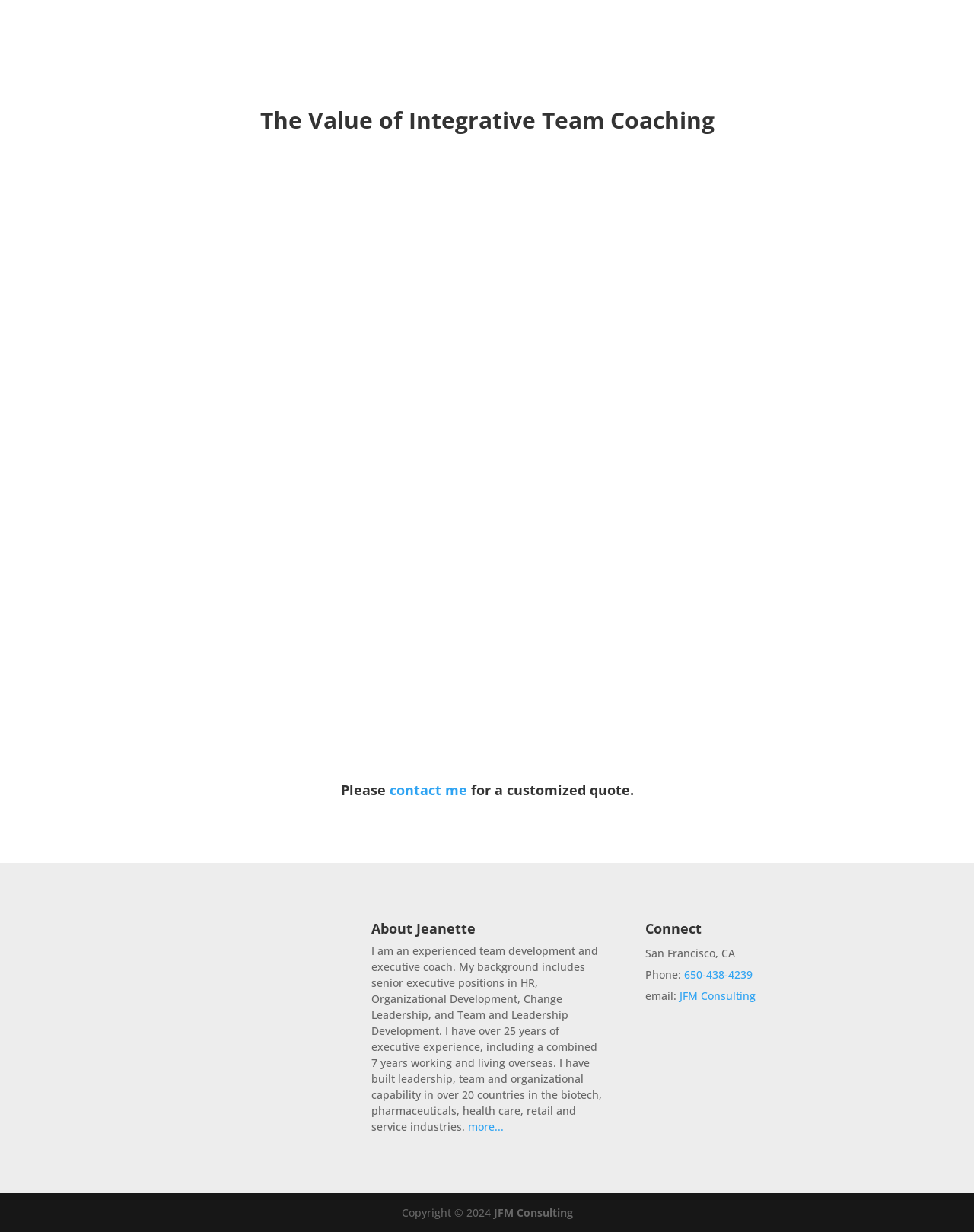Kindly respond to the following question with a single word or a brief phrase: 
What is the location of the person?

San Francisco, CA